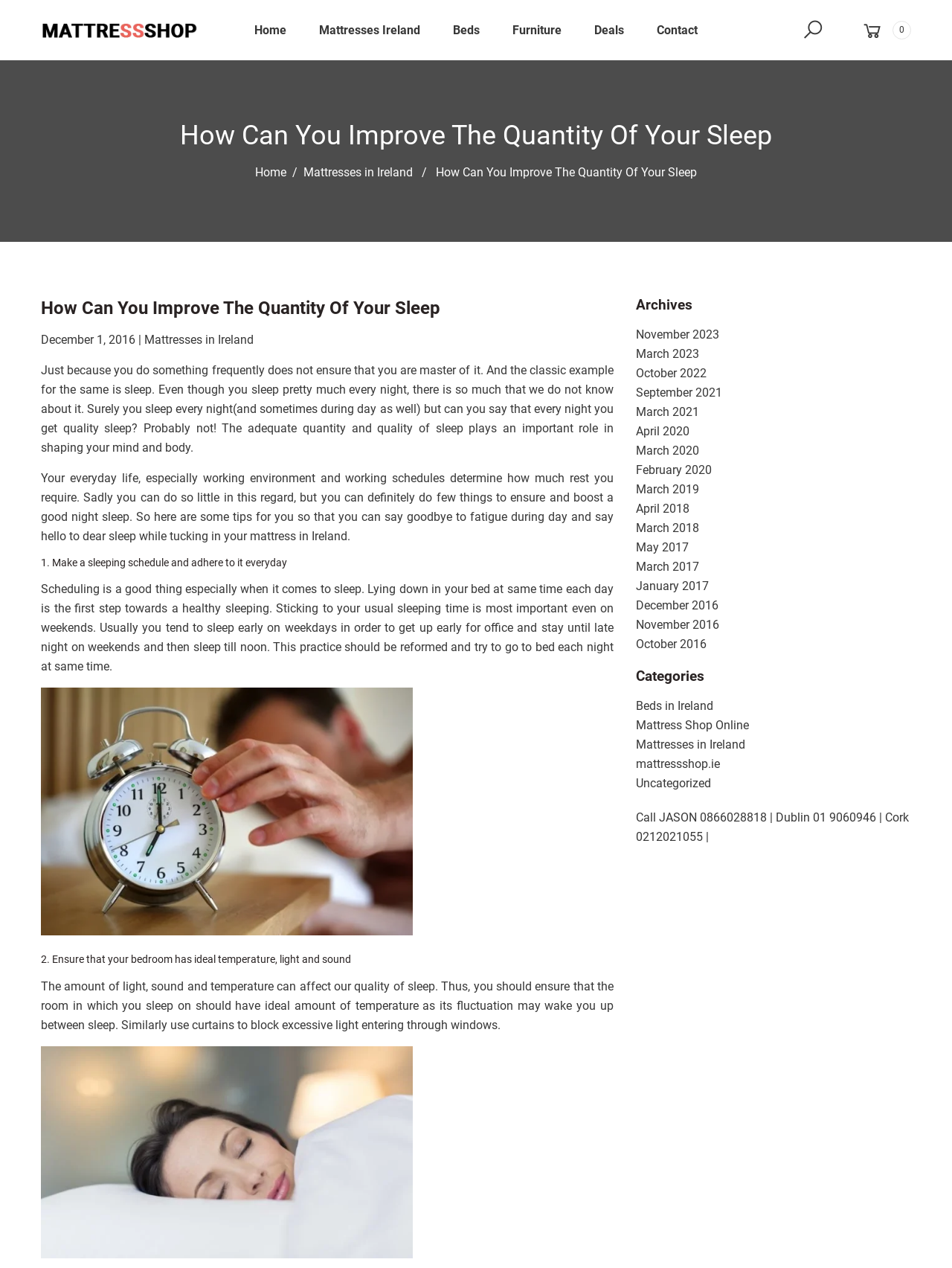Kindly provide the bounding box coordinates of the section you need to click on to fulfill the given instruction: "View the 'Mattresses in Ireland' page".

[0.32, 0.016, 0.457, 0.031]